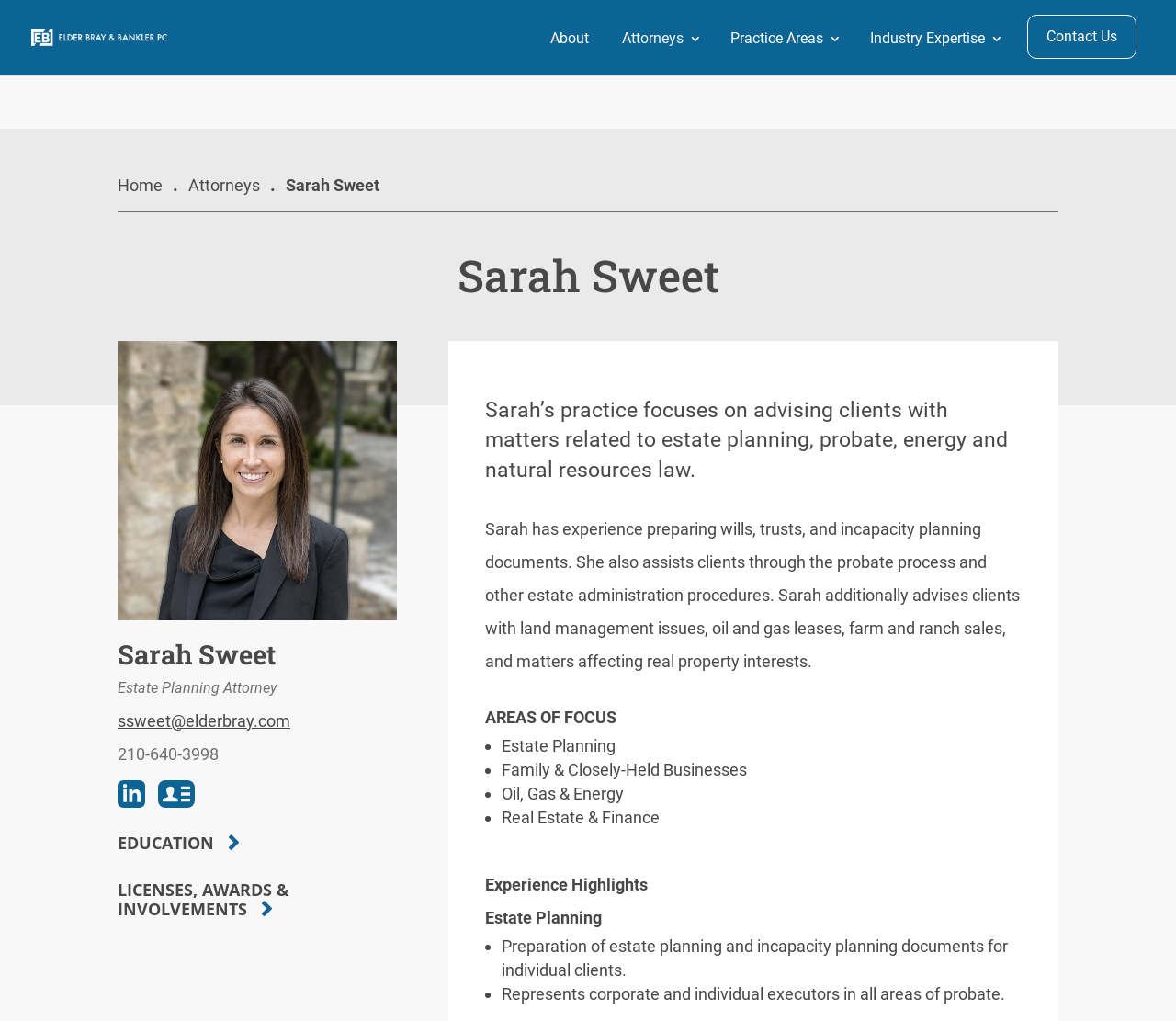Please locate the clickable area by providing the bounding box coordinates to follow this instruction: "Click the 'Contact Us' link".

[0.873, 0.014, 0.966, 0.058]